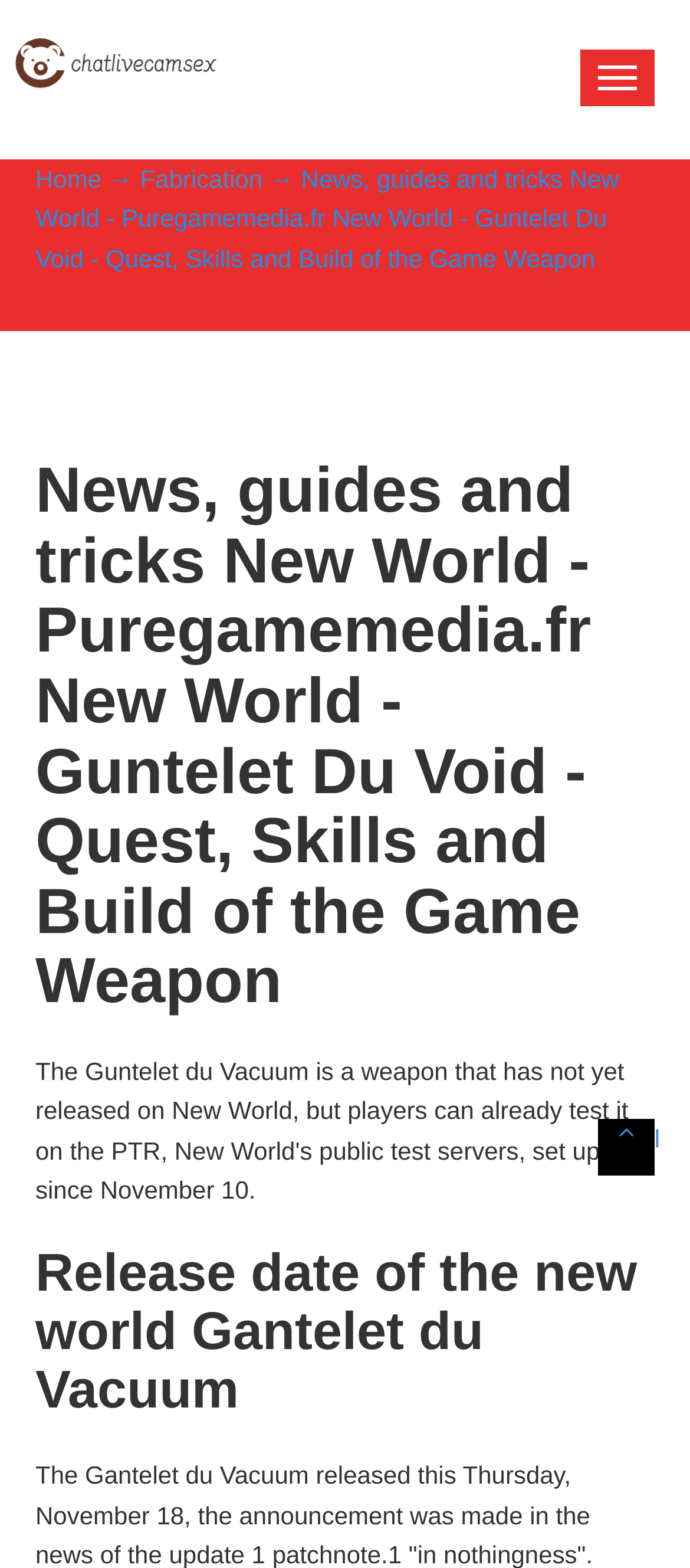Using details from the image, please answer the following question comprehensively:
What is the name of the game?

Based on the webpage's title and content, it appears to be a webpage about the game 'New World', specifically about a weapon called 'Guntelet Du Void'.